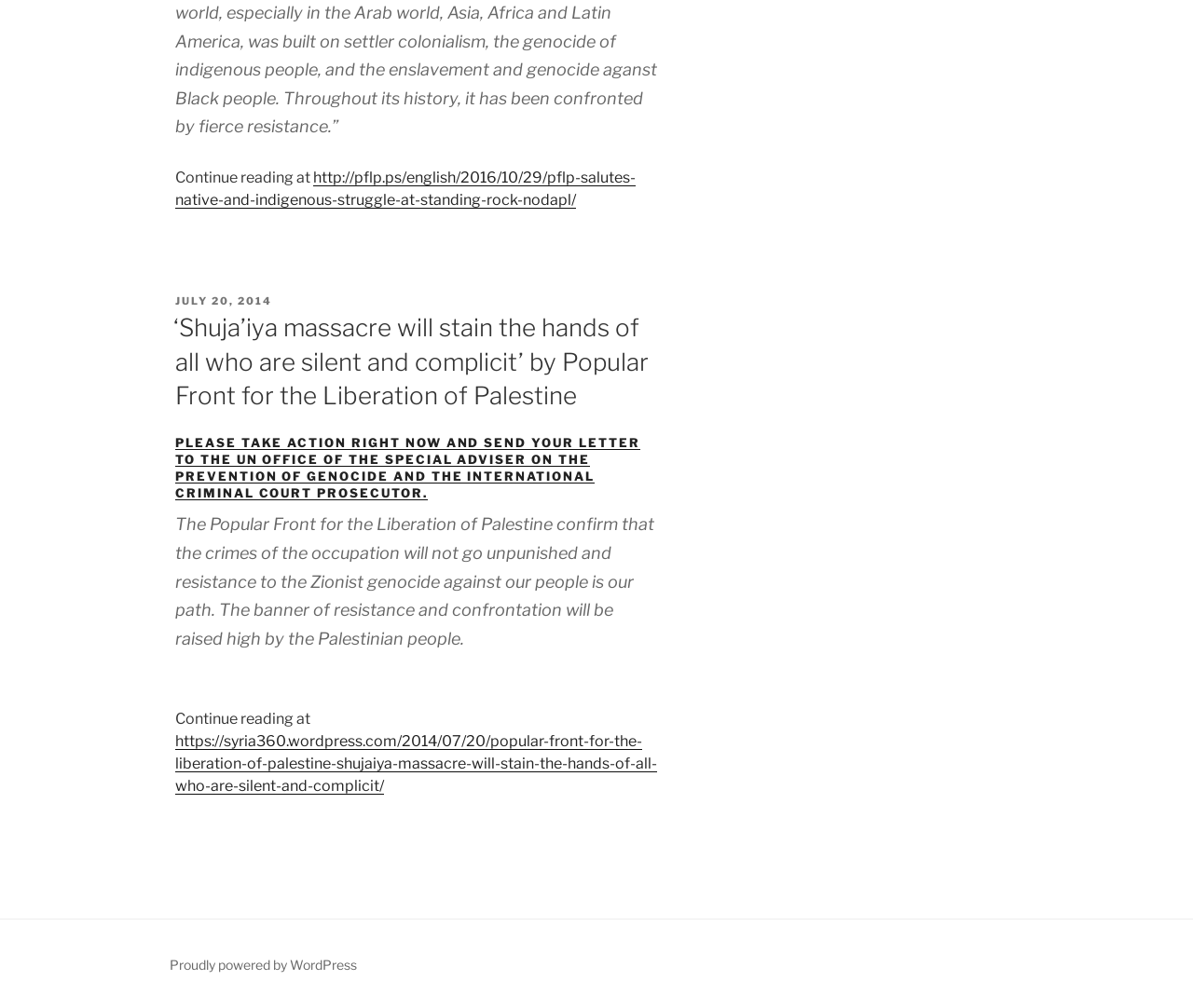Provide the bounding box coordinates of the HTML element this sentence describes: "http://pflp.ps/english/2016/10/29/pflp-salutes-native-and-indigenous-struggle-at-standing-rock-nodapl/". The bounding box coordinates consist of four float numbers between 0 and 1, i.e., [left, top, right, bottom].

[0.147, 0.167, 0.533, 0.207]